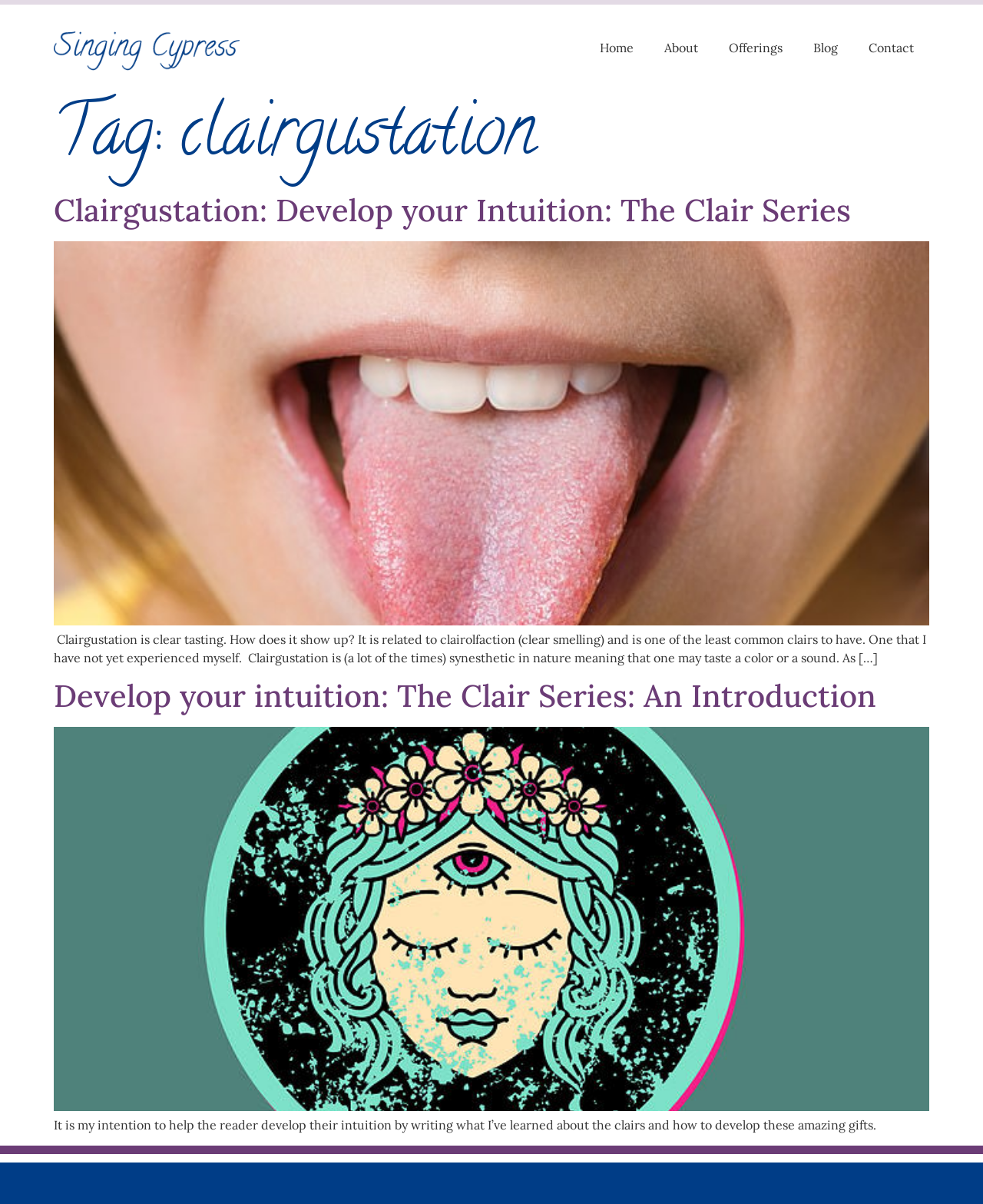Please identify the bounding box coordinates of the element's region that should be clicked to execute the following instruction: "Donate or make a payment". The bounding box coordinates must be four float numbers between 0 and 1, i.e., [left, top, right, bottom].

None